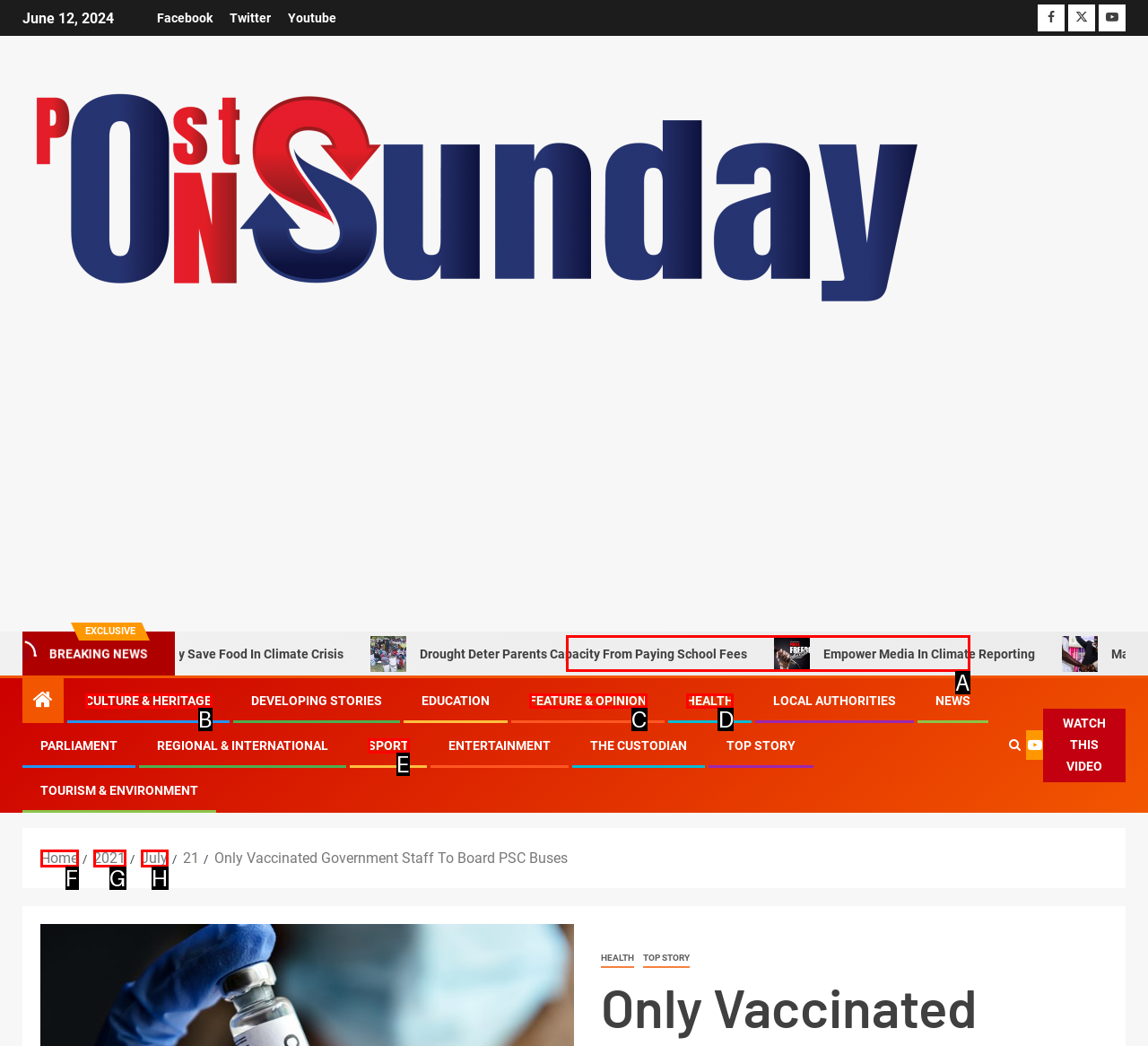Select the HTML element that needs to be clicked to perform the task: Go to HEALTH category. Reply with the letter of the chosen option.

D